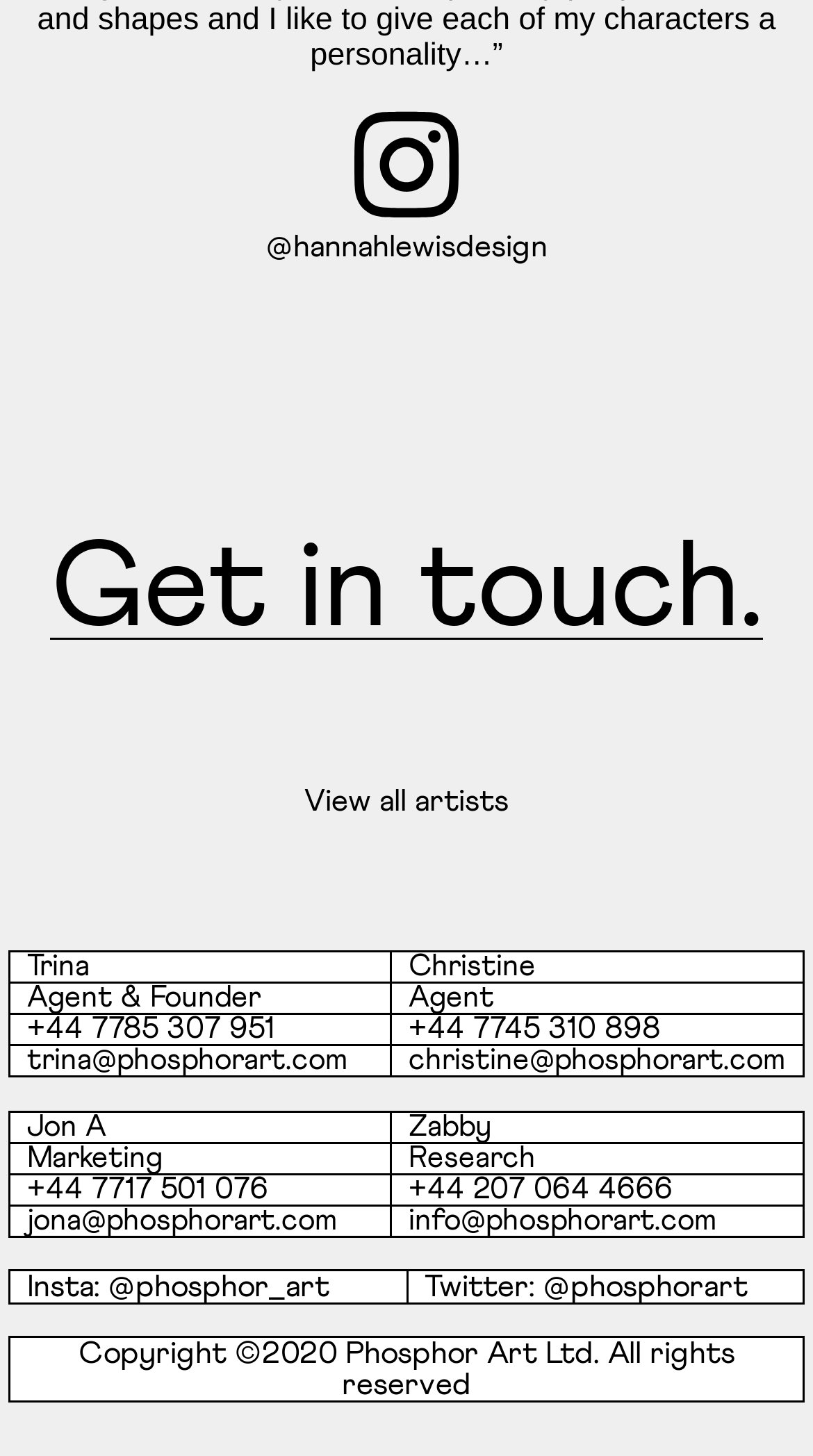Provide a brief response to the question below using one word or phrase:
What is the phone number of Christine?

+44 7745 310 898